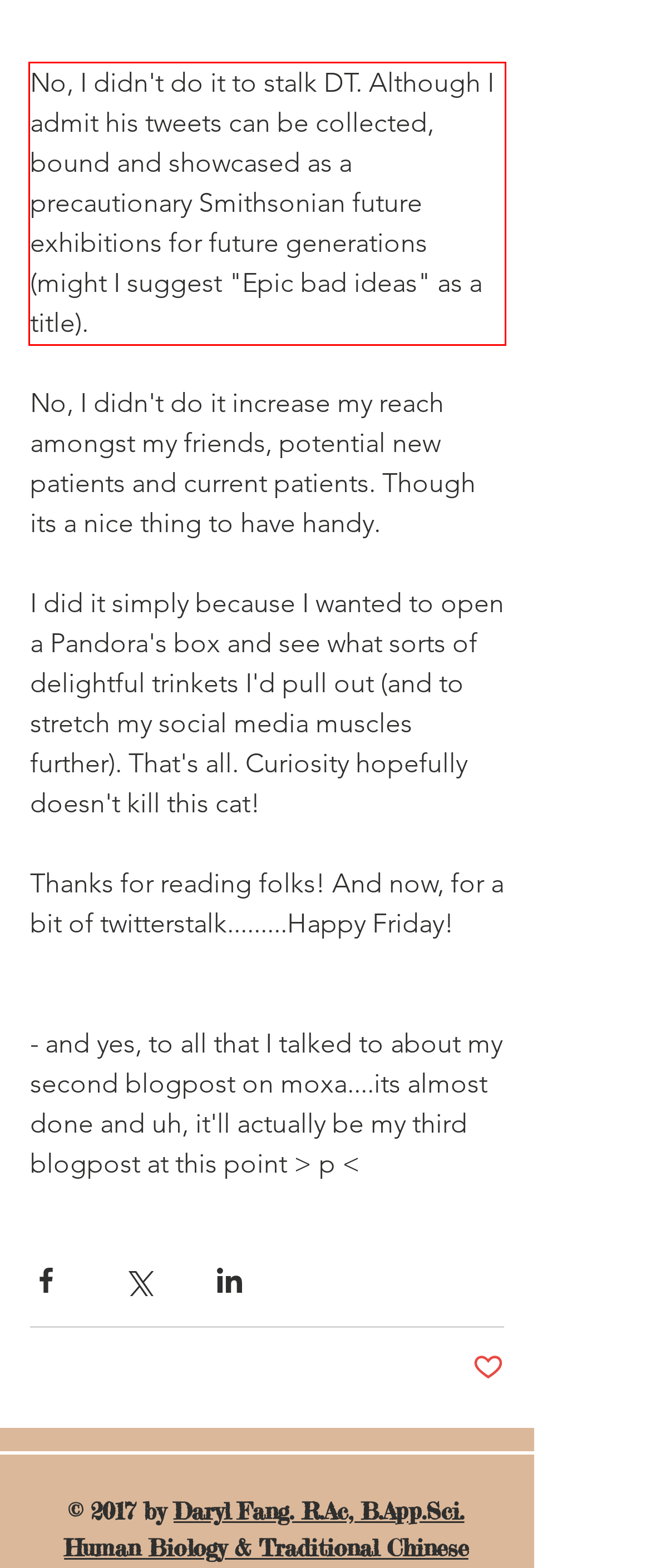You are provided with a screenshot of a webpage that includes a UI element enclosed in a red rectangle. Extract the text content inside this red rectangle.

No, I didn't do it to stalk DT. Although I admit his tweets can be collected, bound and showcased as a precautionary Smithsonian future exhibitions for future generations (might I suggest "Epic bad ideas" as a title).